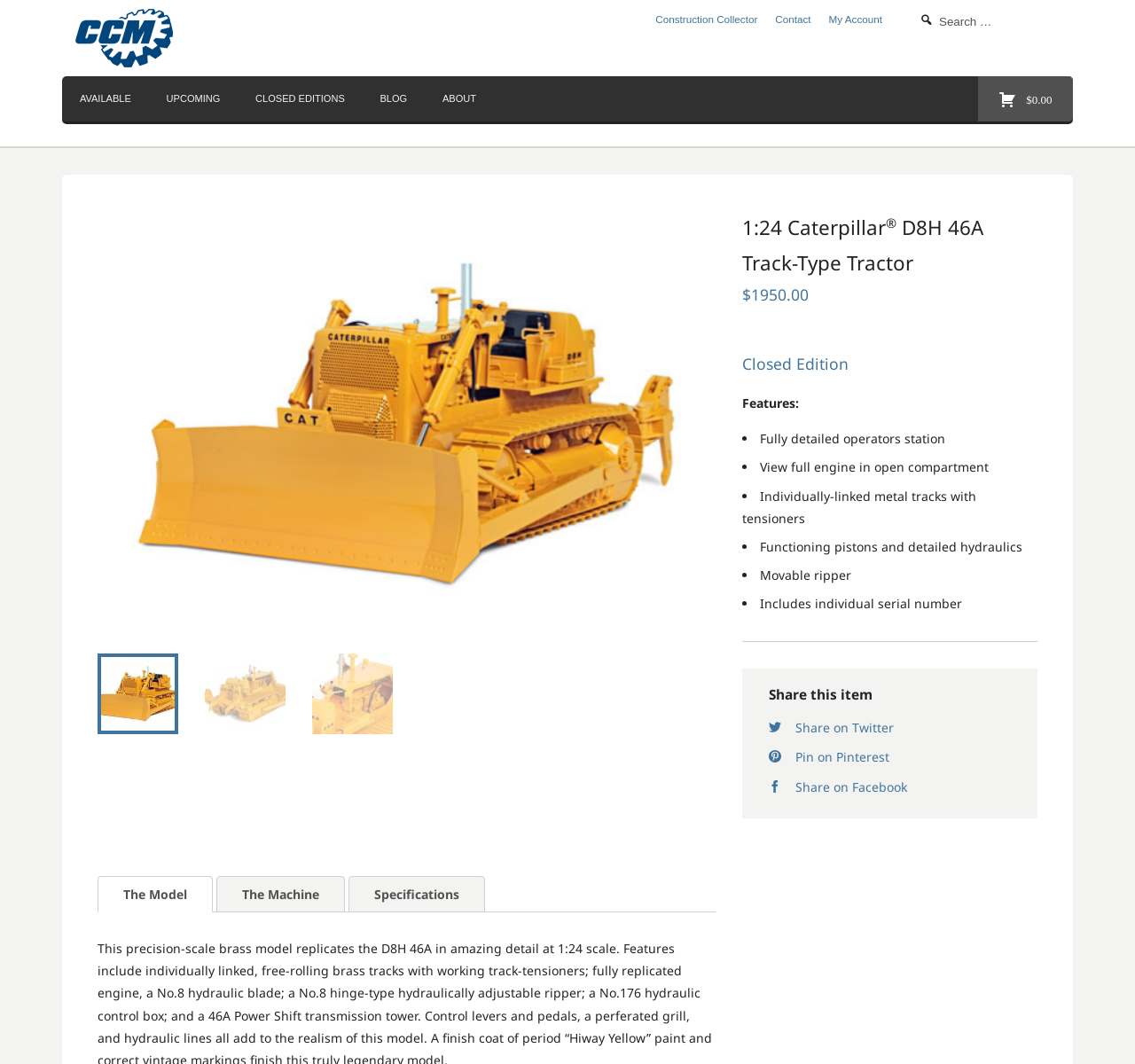Please find and report the bounding box coordinates of the element to click in order to perform the following action: "Share on Twitter". The coordinates should be expressed as four float numbers between 0 and 1, in the format [left, top, right, bottom].

[0.677, 0.674, 0.891, 0.695]